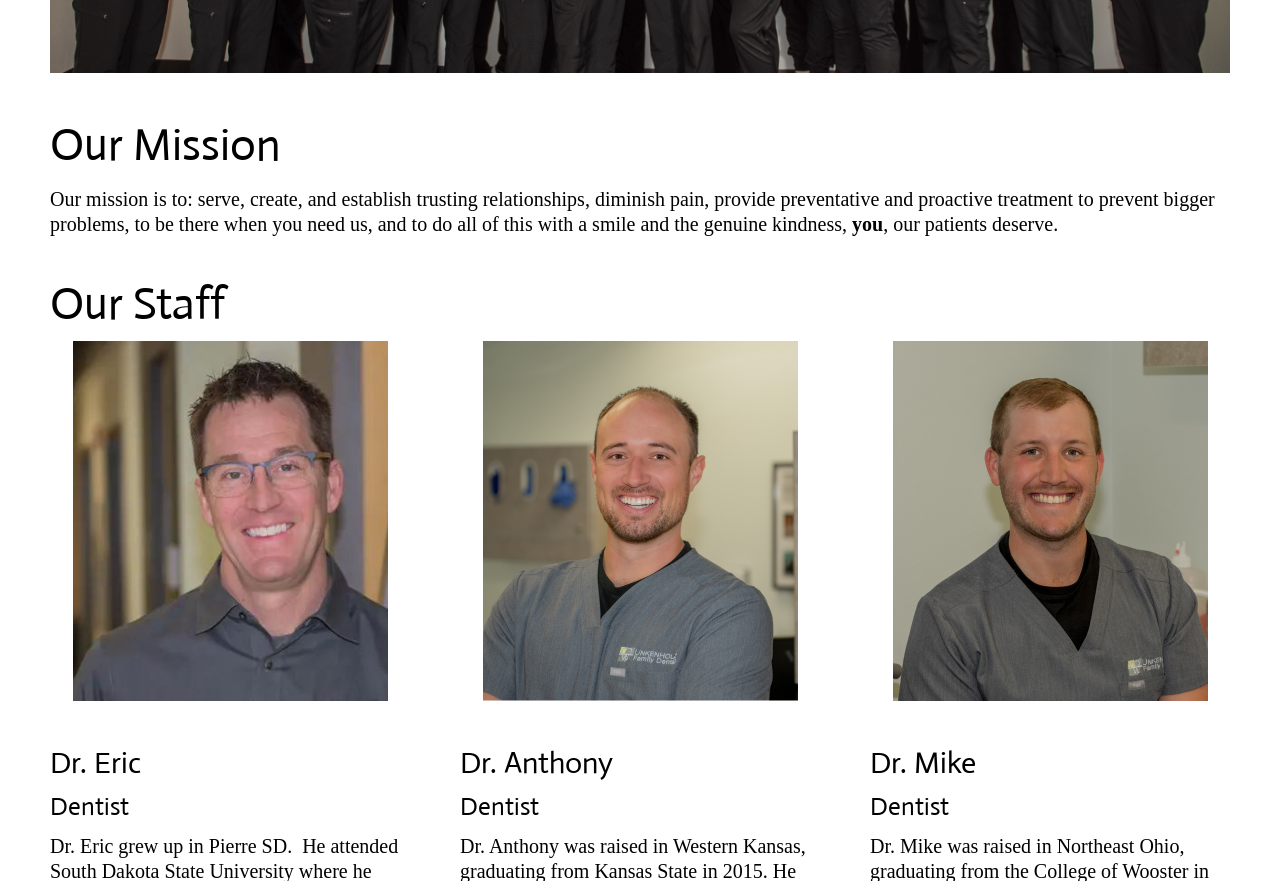Based on the element description "Go to Top", predict the bounding box coordinates of the UI element.

[0.961, 0.67, 0.992, 0.715]